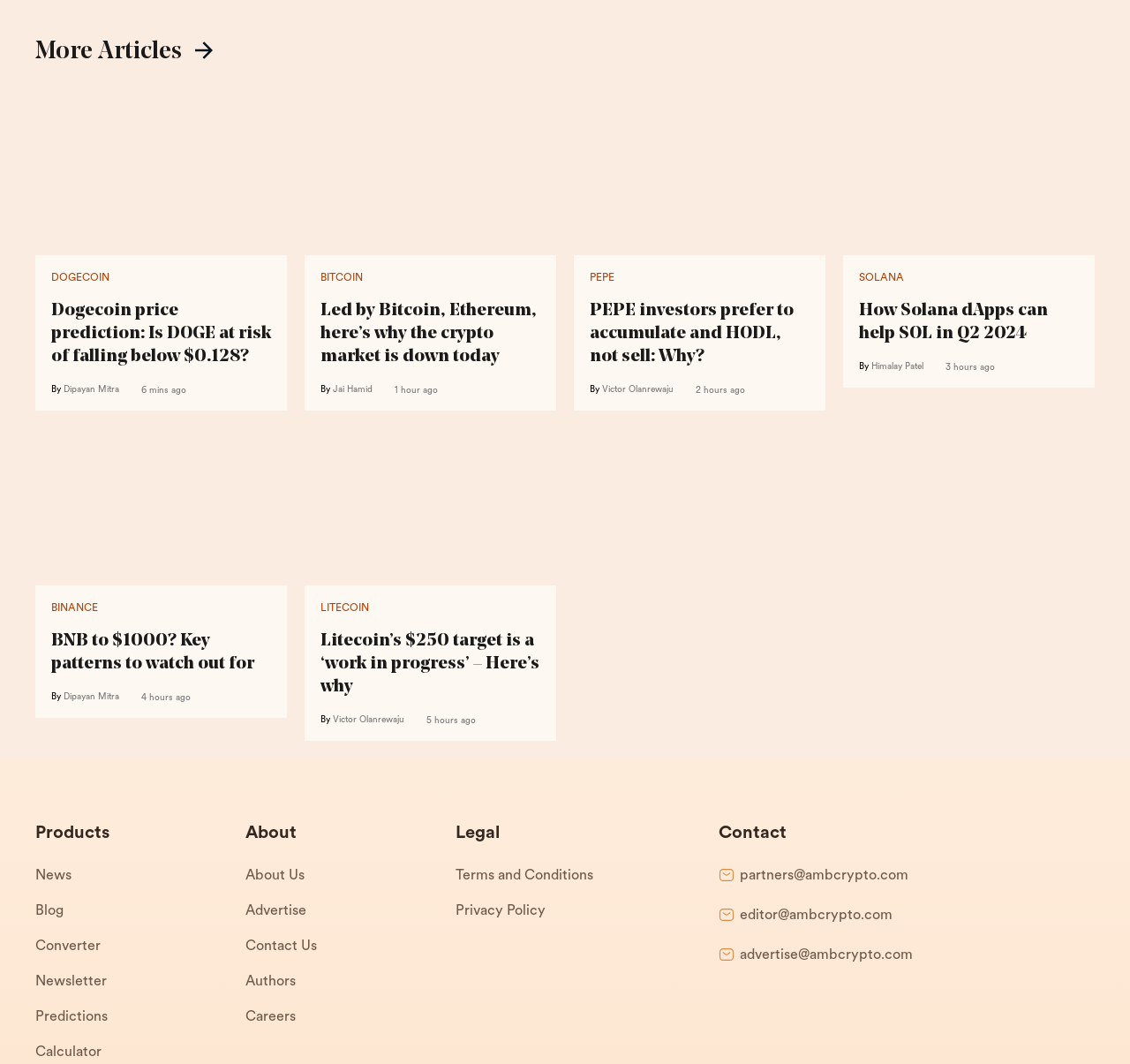What is the purpose of the email address 'partners@ambcrypto.com'
Provide an in-depth and detailed answer to the question.

The email address 'partners@ambcrypto.com' is likely intended for partnership inquiries or collaborations, as it is listed under the 'Contact' section of the webpage.